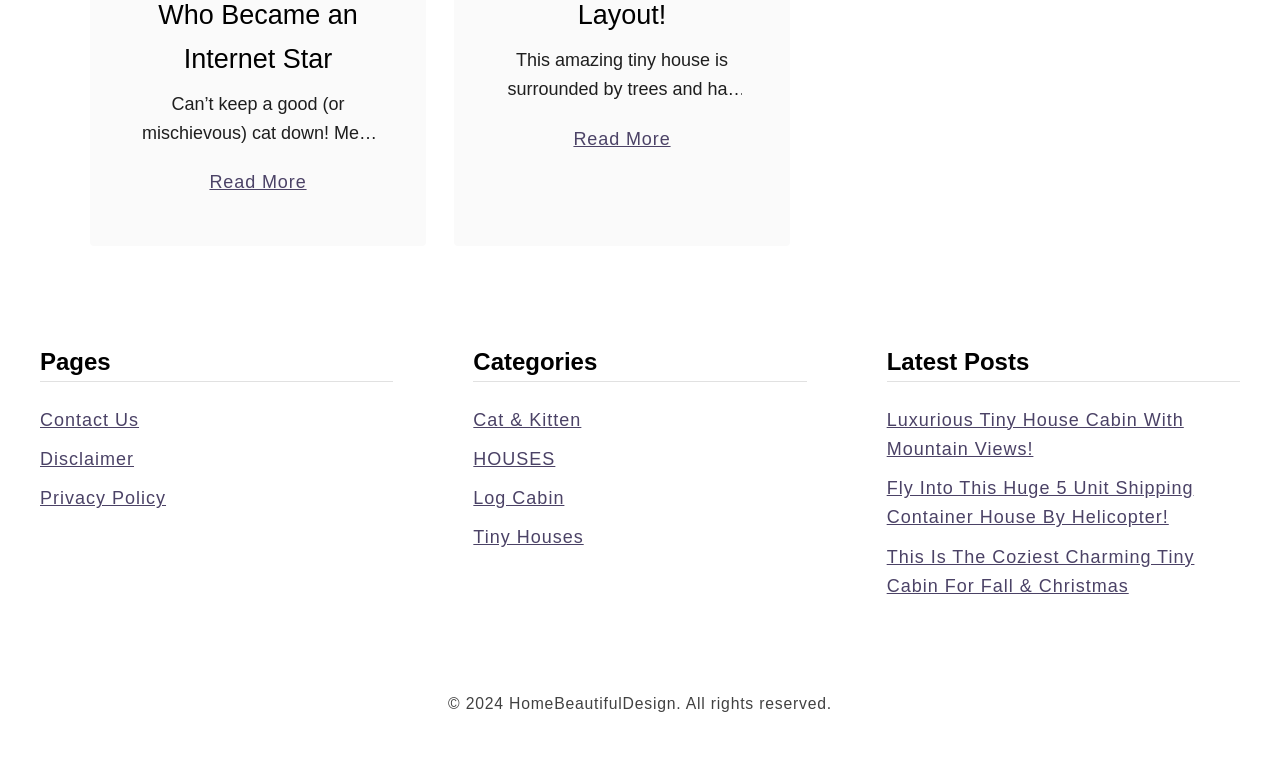What is the name of the internet celebrity cat?
Using the image as a reference, give a one-word or short phrase answer.

Olly Oliver